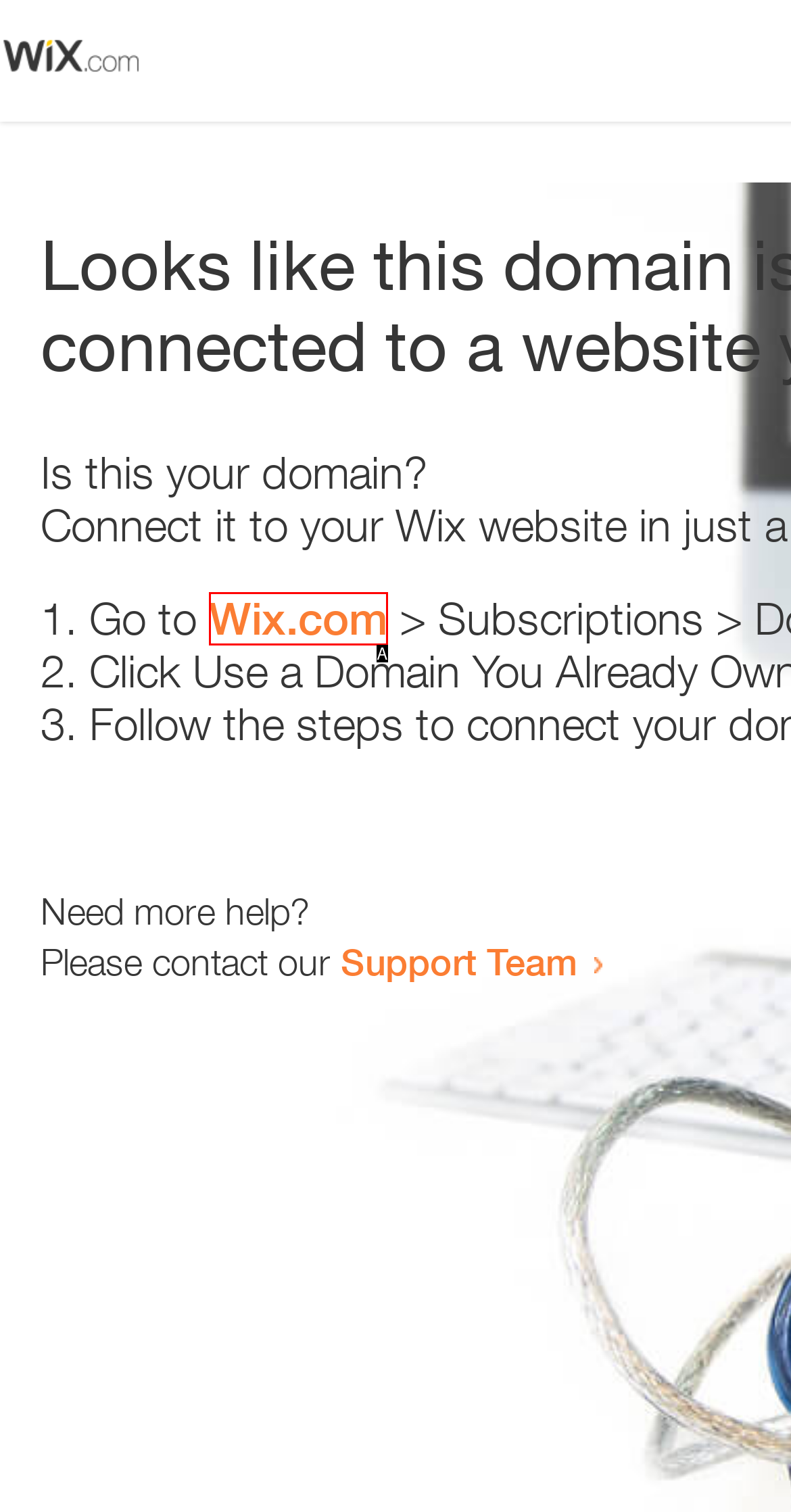Match the HTML element to the given description: Wix.com
Indicate the option by its letter.

A